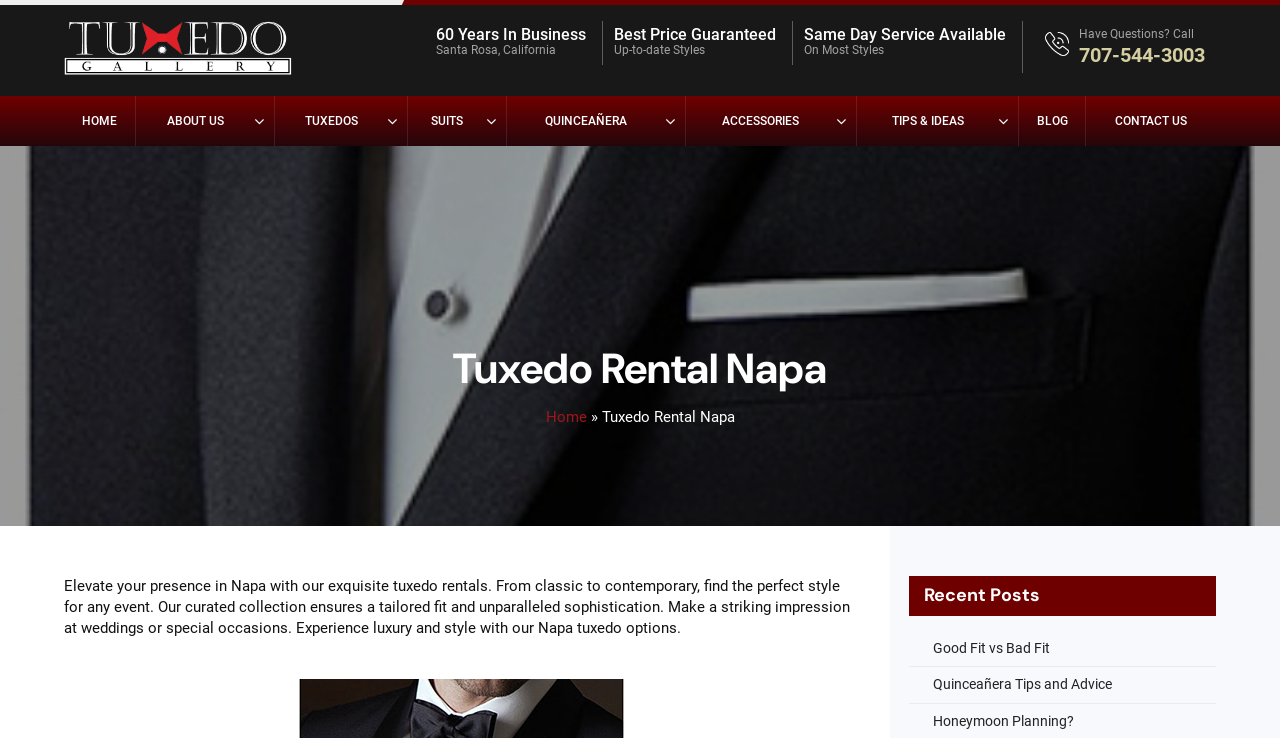Write a detailed summary of the webpage.

This webpage is about tuxedo rentals in Napa, specifically highlighting the elegance and sophistication of the available options. At the top left, there is a navigation menu with links to different sections of the website, including "HOME", "ABOUT US", "TUXEDOS", and more. 

Below the navigation menu, there are three headings that stand out, emphasizing the business's 60 years of experience, best price guarantee, and same-day service availability. Each heading is accompanied by a brief description or subtitle.

To the right of these headings, there is a call-to-action section with a phone number and a "HOME" link. Above this section, there is a larger heading that reads "Tuxedo Rental Napa". 

Further down the page, there is a paragraph of descriptive text that elaborates on the tuxedo rental options, emphasizing the curated collection, tailored fit, and luxurious style. This text is positioned above a section titled "Recent Posts", which features links to two blog articles, "Good Fit vs Bad Fit" and "Quinceañera Tips and Advice".